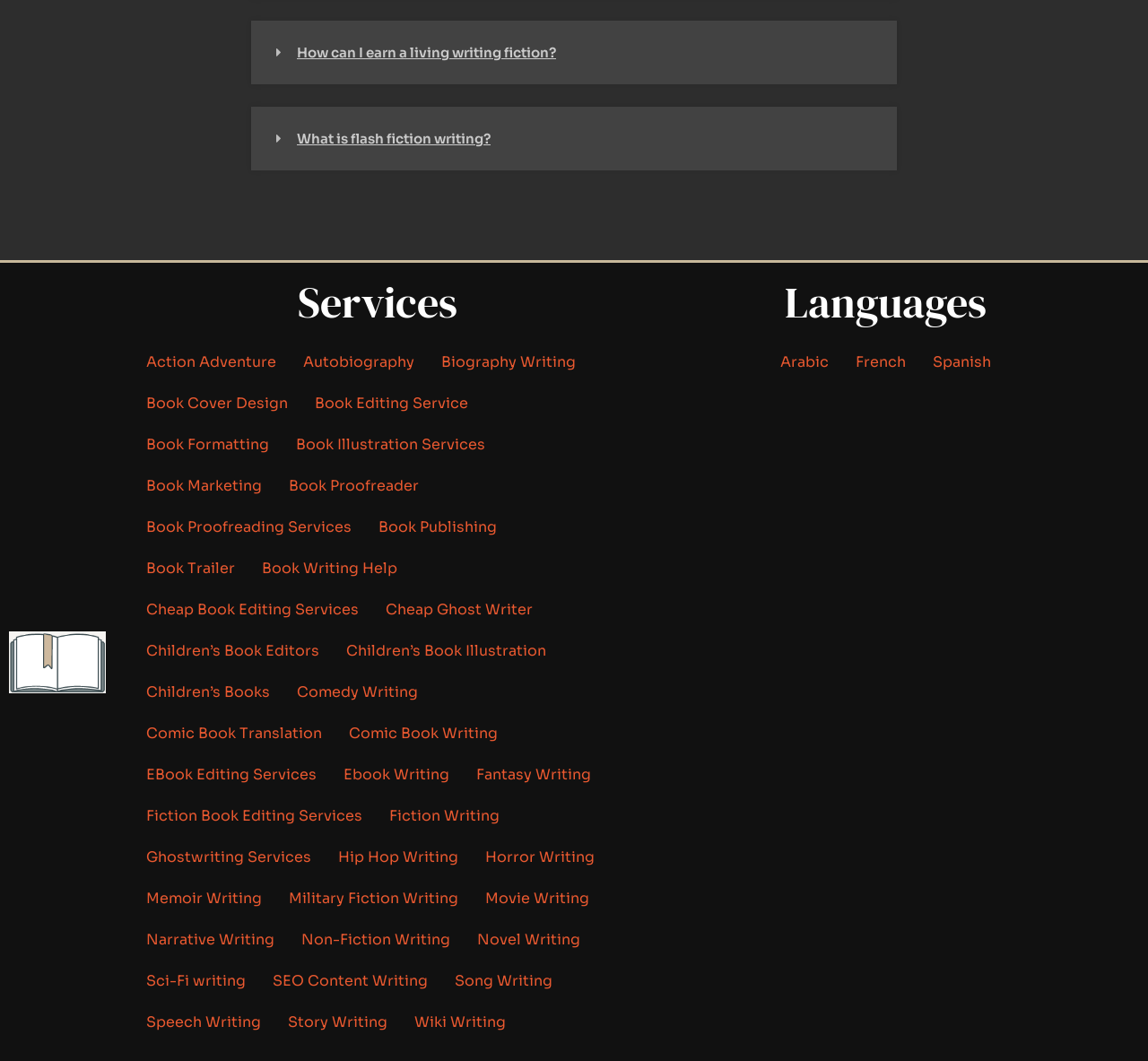Locate the bounding box coordinates of the element's region that should be clicked to carry out the following instruction: "Learn about 'Book Editing Service'". The coordinates need to be four float numbers between 0 and 1, i.e., [left, top, right, bottom].

[0.262, 0.361, 0.42, 0.4]